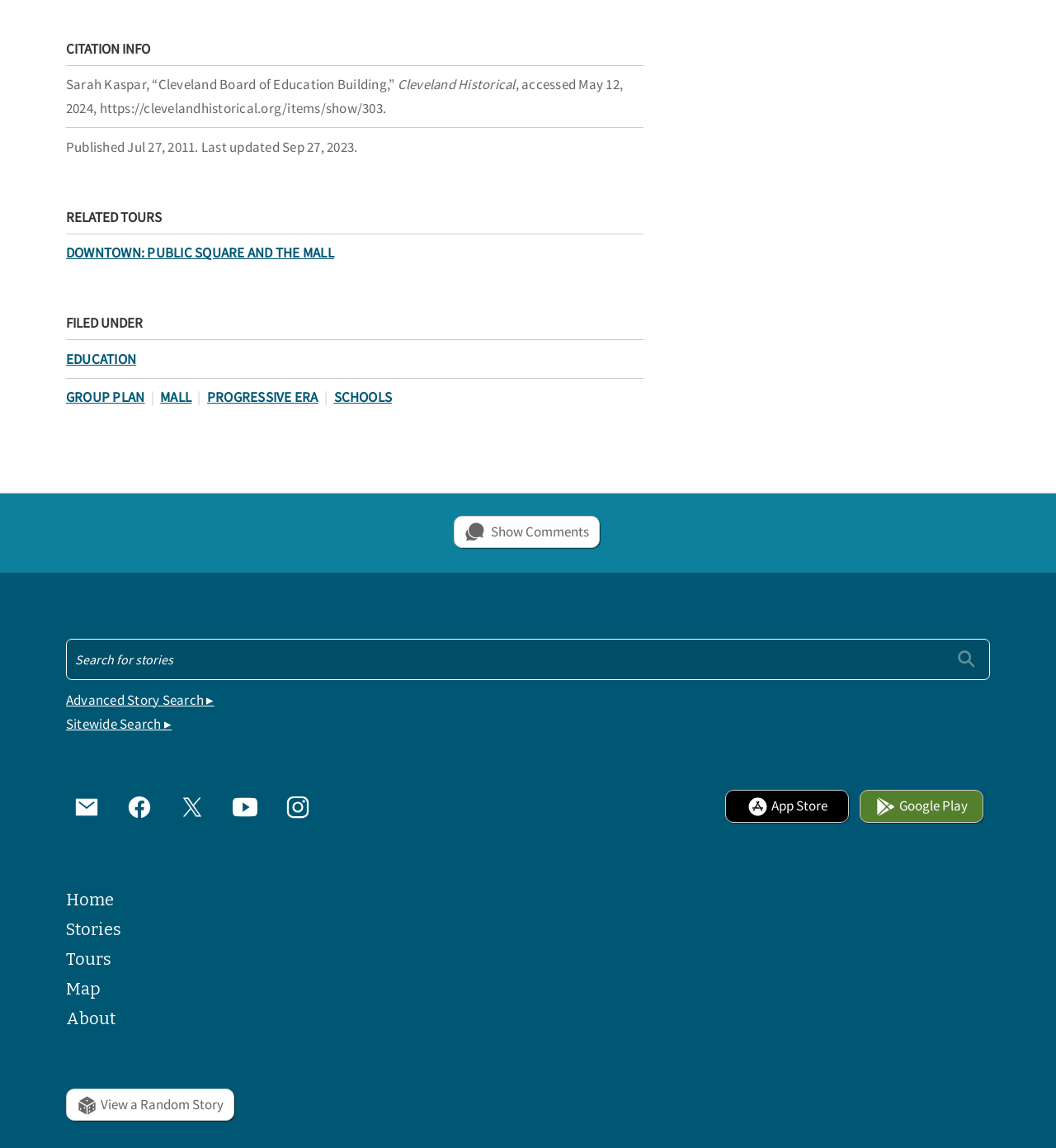What is the purpose of the 'Search - Footer' textbox? Refer to the image and provide a one-word or short phrase answer.

Search